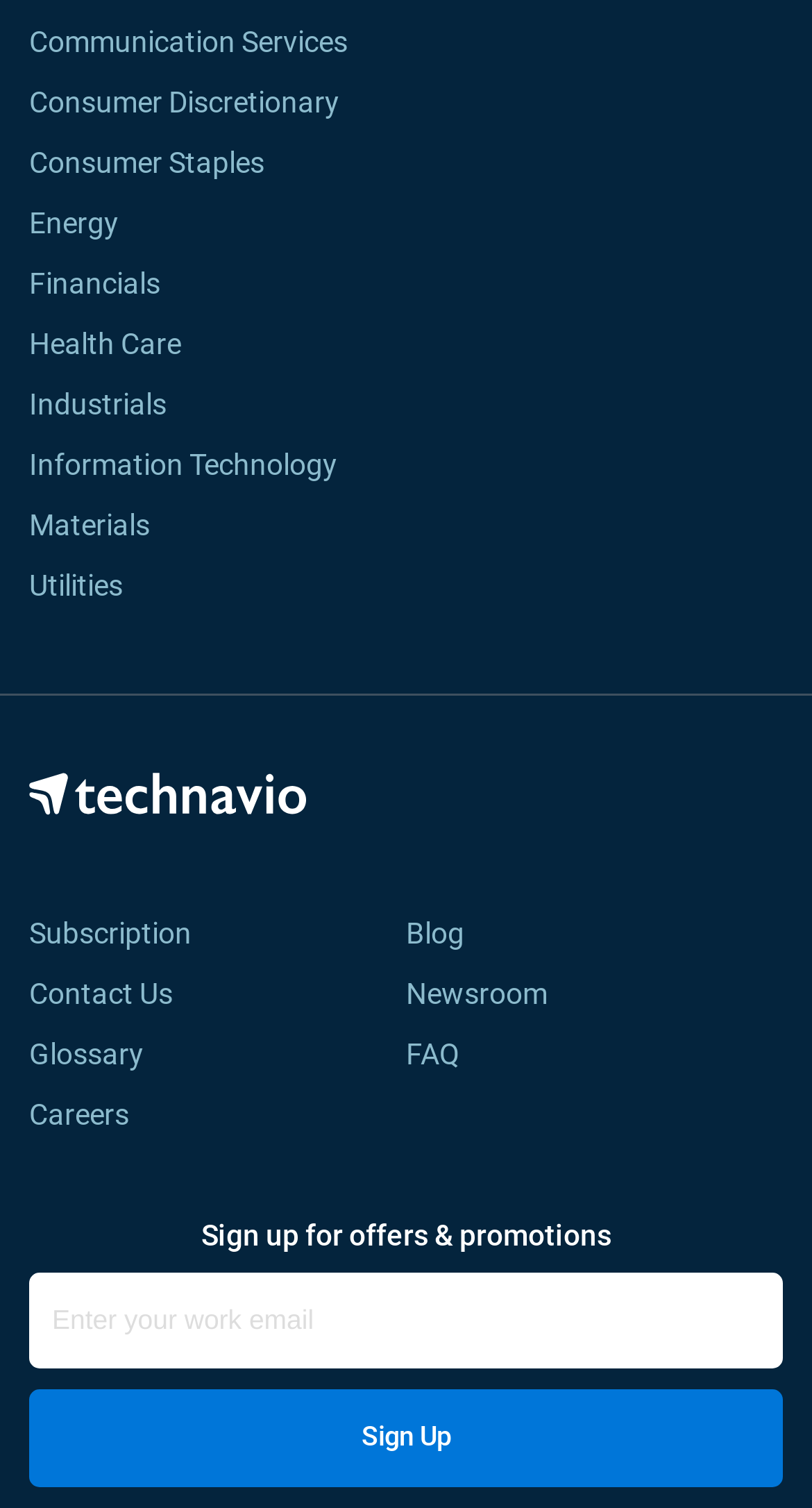Find the UI element described as: "Sign Up" and predict its bounding box coordinates. Ensure the coordinates are four float numbers between 0 and 1, [left, top, right, bottom].

[0.036, 0.922, 0.964, 0.986]